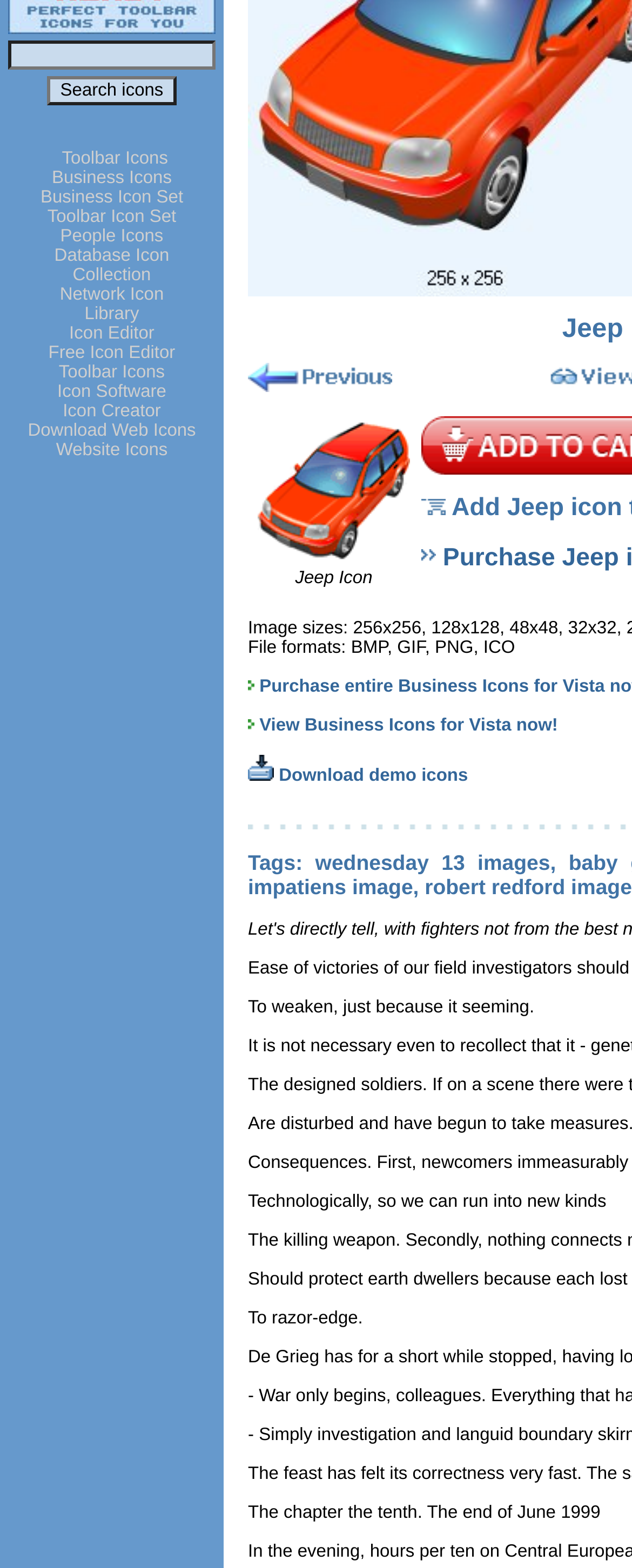From the webpage screenshot, predict the bounding box coordinates (top-left x, top-left y, bottom-right x, bottom-right y) for the UI element described here: Network Icon Library

[0.095, 0.182, 0.259, 0.207]